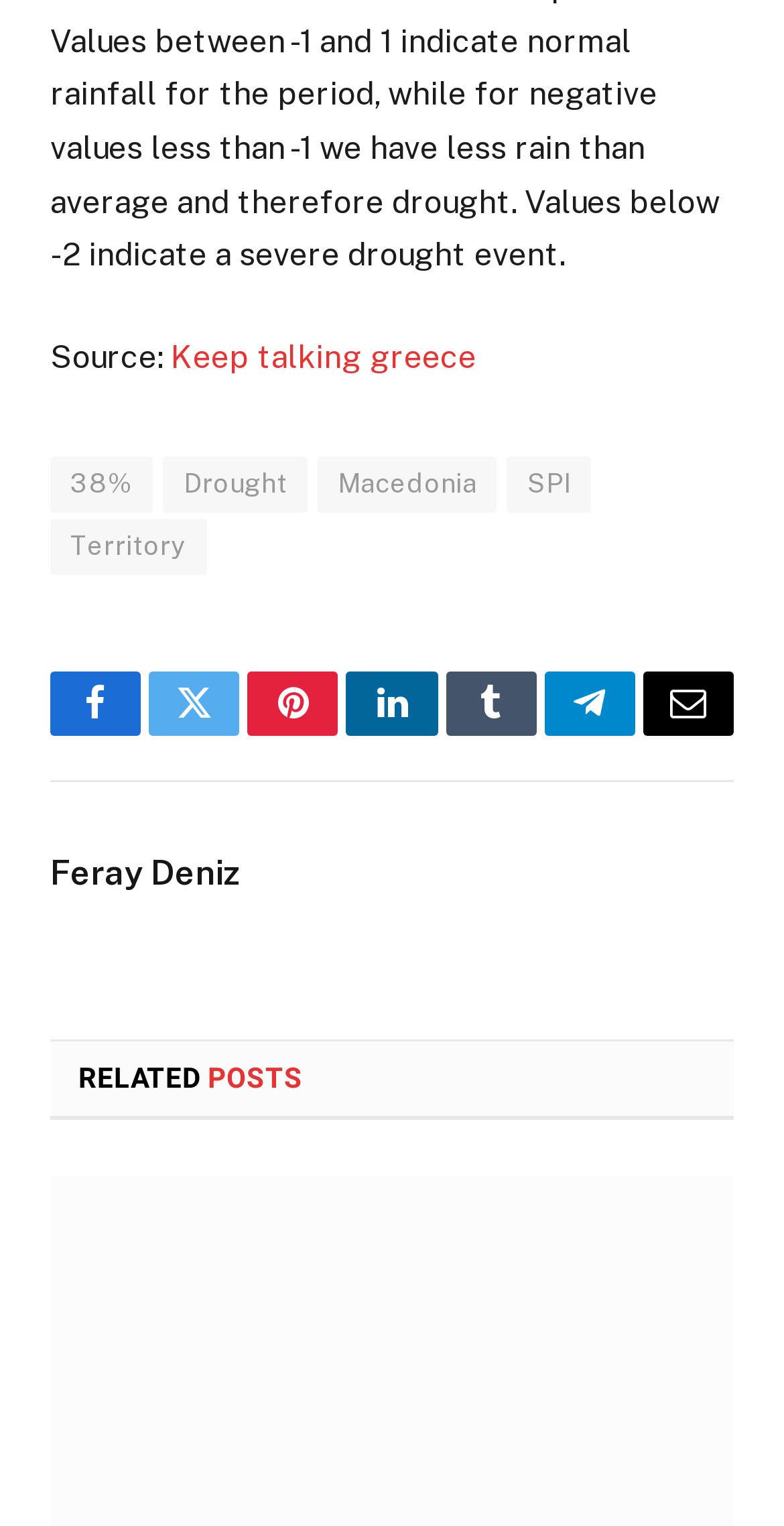Identify the bounding box coordinates of the region that should be clicked to execute the following instruction: "Read the article by Feray Deniz".

[0.064, 0.559, 0.308, 0.586]